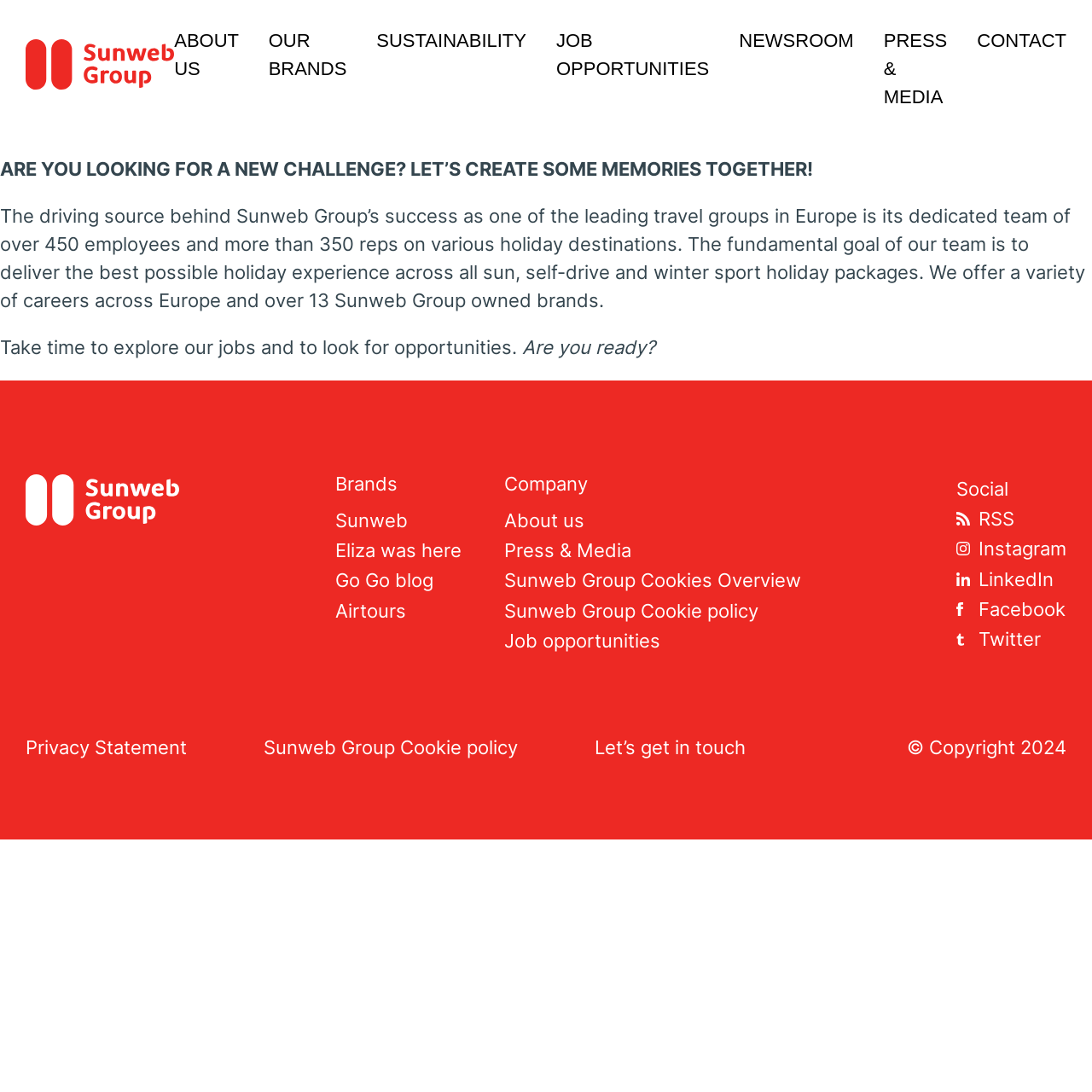Please find the bounding box coordinates of the element that must be clicked to perform the given instruction: "Follow Sunweb on LinkedIn". The coordinates should be four float numbers from 0 to 1, i.e., [left, top, right, bottom].

[0.876, 0.517, 0.965, 0.544]